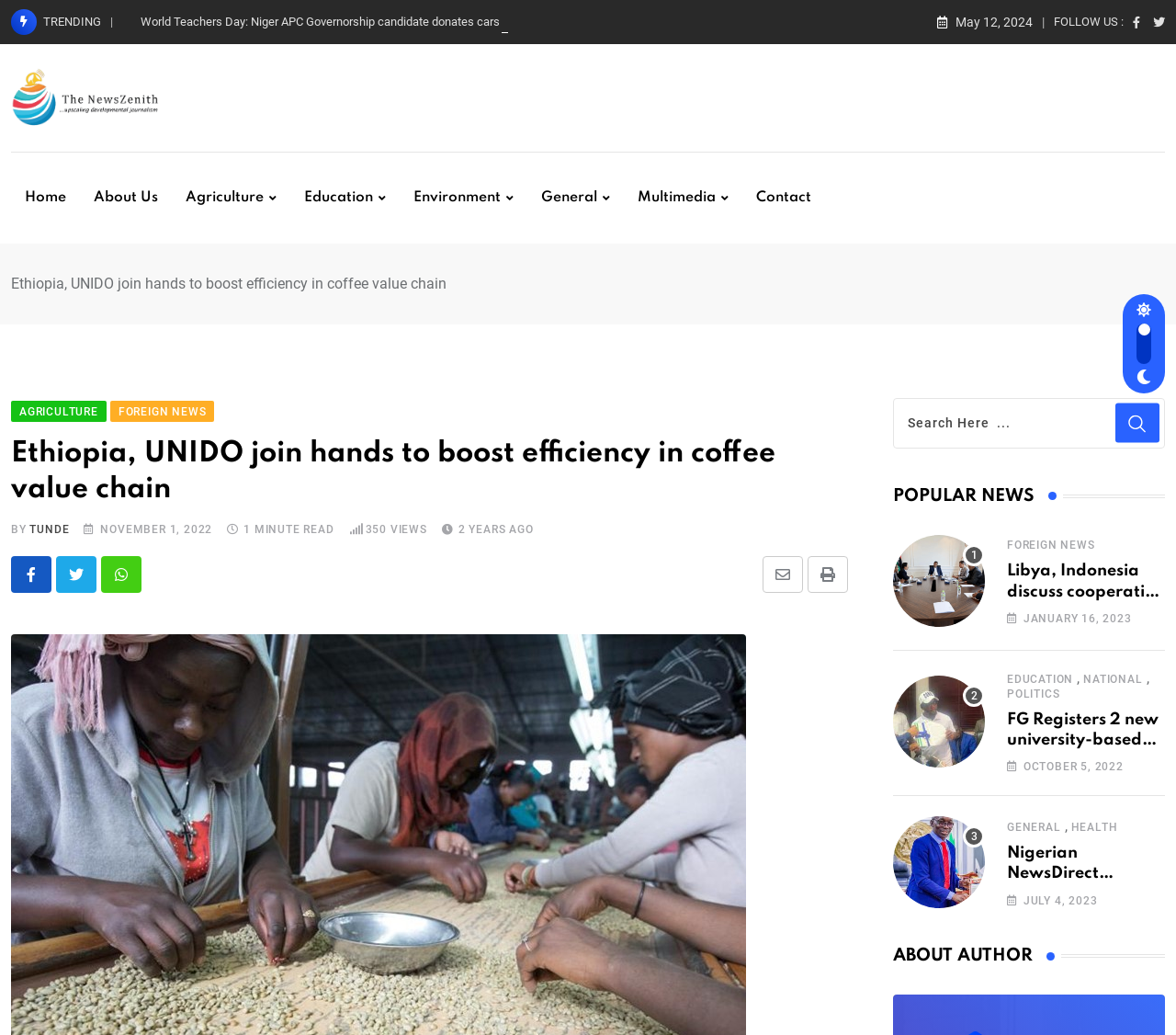Determine the bounding box coordinates of the clickable region to carry out the instruction: "Read the 'Libya, Indonesia discuss cooperation in healthcare' news".

[0.856, 0.544, 0.991, 0.599]